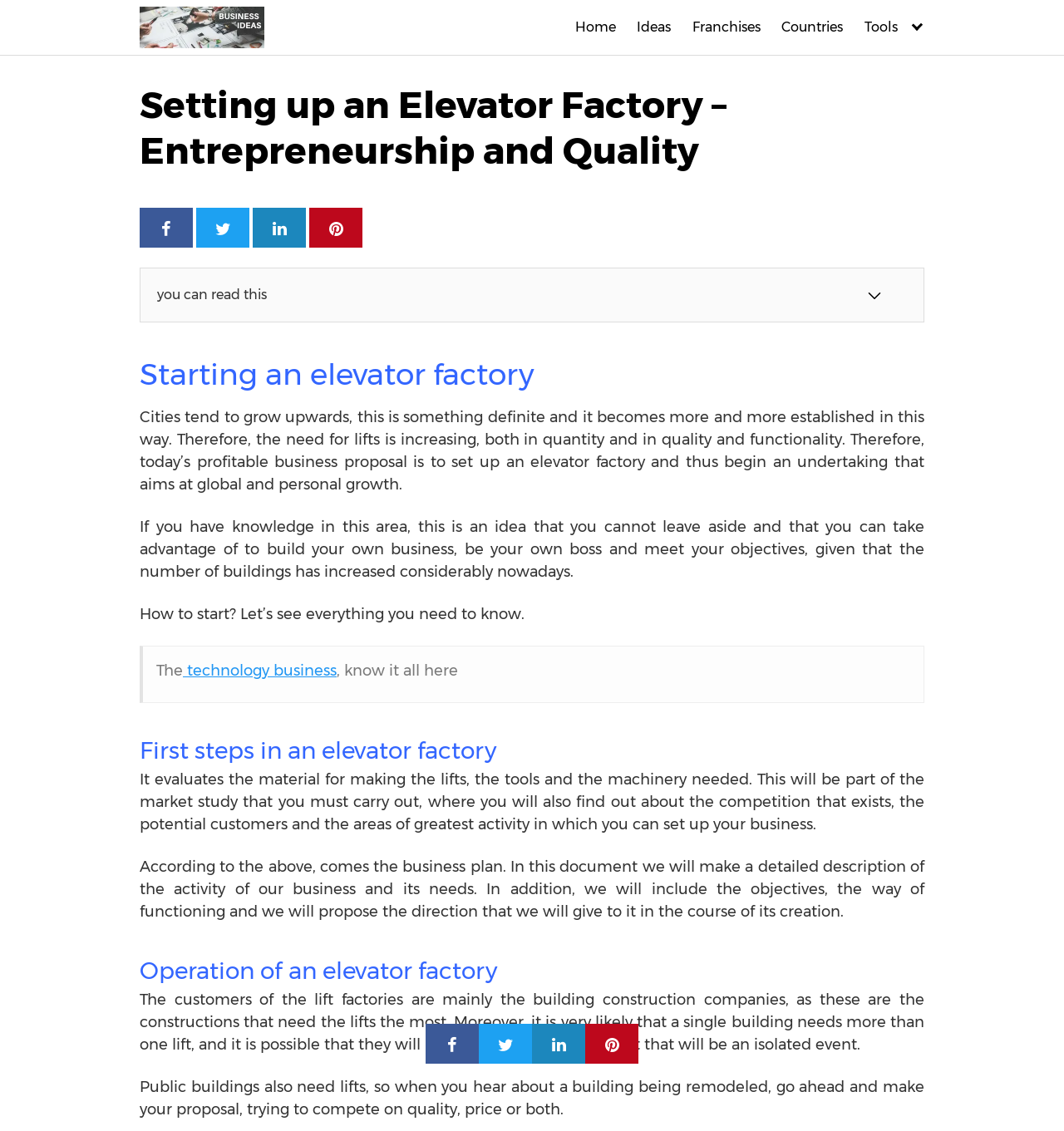Show the bounding box coordinates of the region that should be clicked to follow the instruction: "Click the Twitter link."

[0.238, 0.184, 0.288, 0.219]